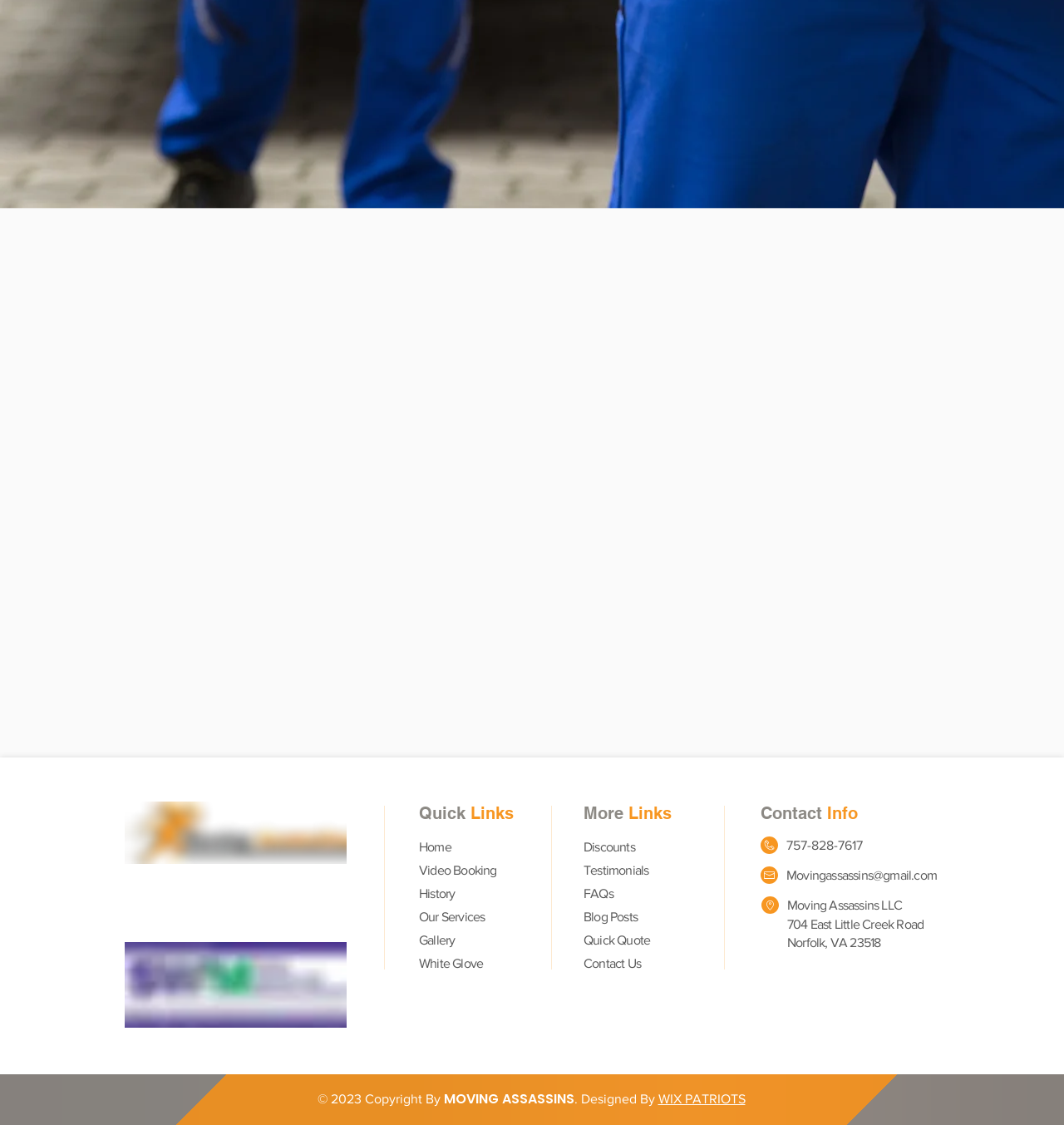Find the bounding box coordinates of the clickable area required to complete the following action: "Click on the 'MOVING ASSASSINS' logo".

[0.117, 0.713, 0.326, 0.768]